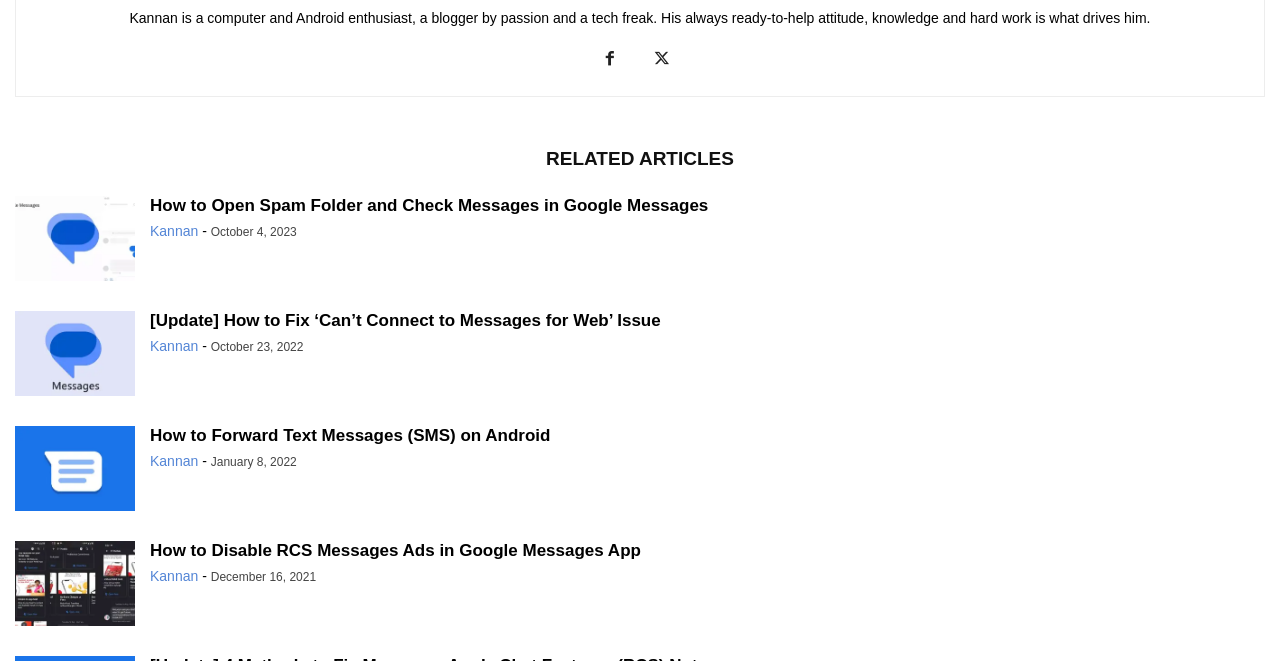Who is the author of the latest article?
Give a detailed response to the question by analyzing the screenshot.

I looked at the latest article, which is 'How to Open Spam Folder and Check Messages in Google Messages', and saw that the author's name is 'Kannan', which is mentioned below the article title.